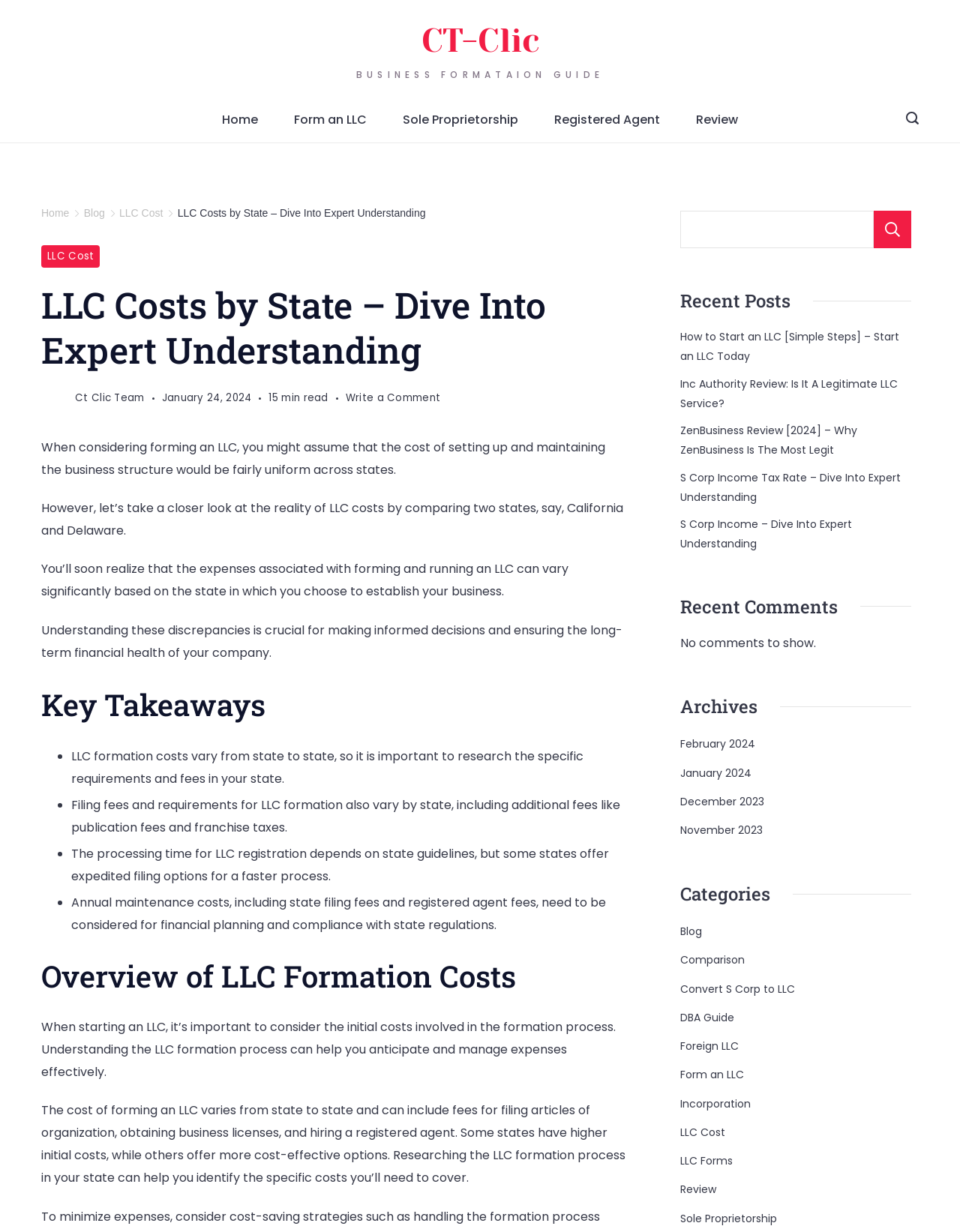Use the details in the image to answer the question thoroughly: 
What is the main topic of this webpage?

Based on the webpage content, the main topic is about the varying costs of forming an LLC in each state, which is evident from the headings and paragraphs discussing LLC formation costs, key takeaways, and state-specific requirements.